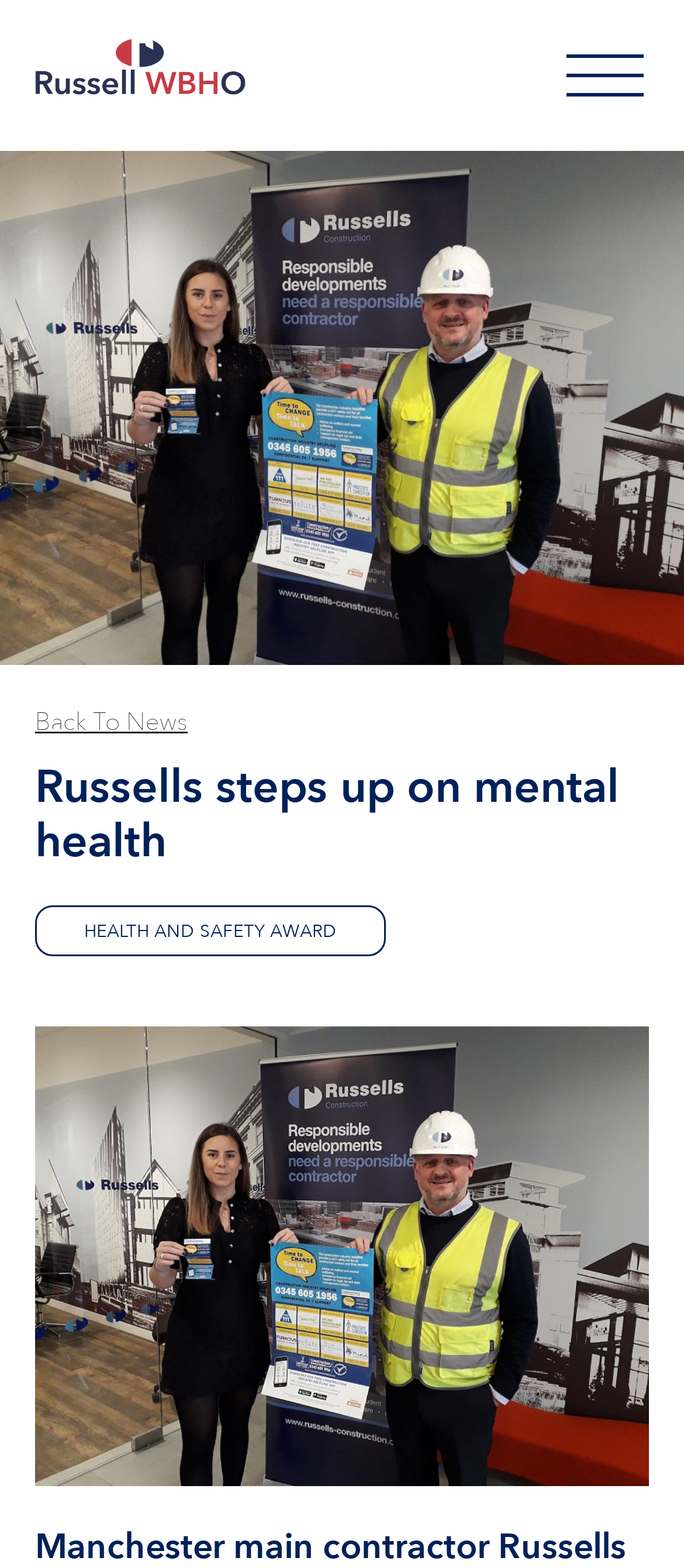What is the topic of the news?
Look at the webpage screenshot and answer the question with a detailed explanation.

The topic of the news can be inferred from the heading 'Russells steps up on mental health', which indicates that the news is about the company's initiative to support workers suffering from mental health concerns.